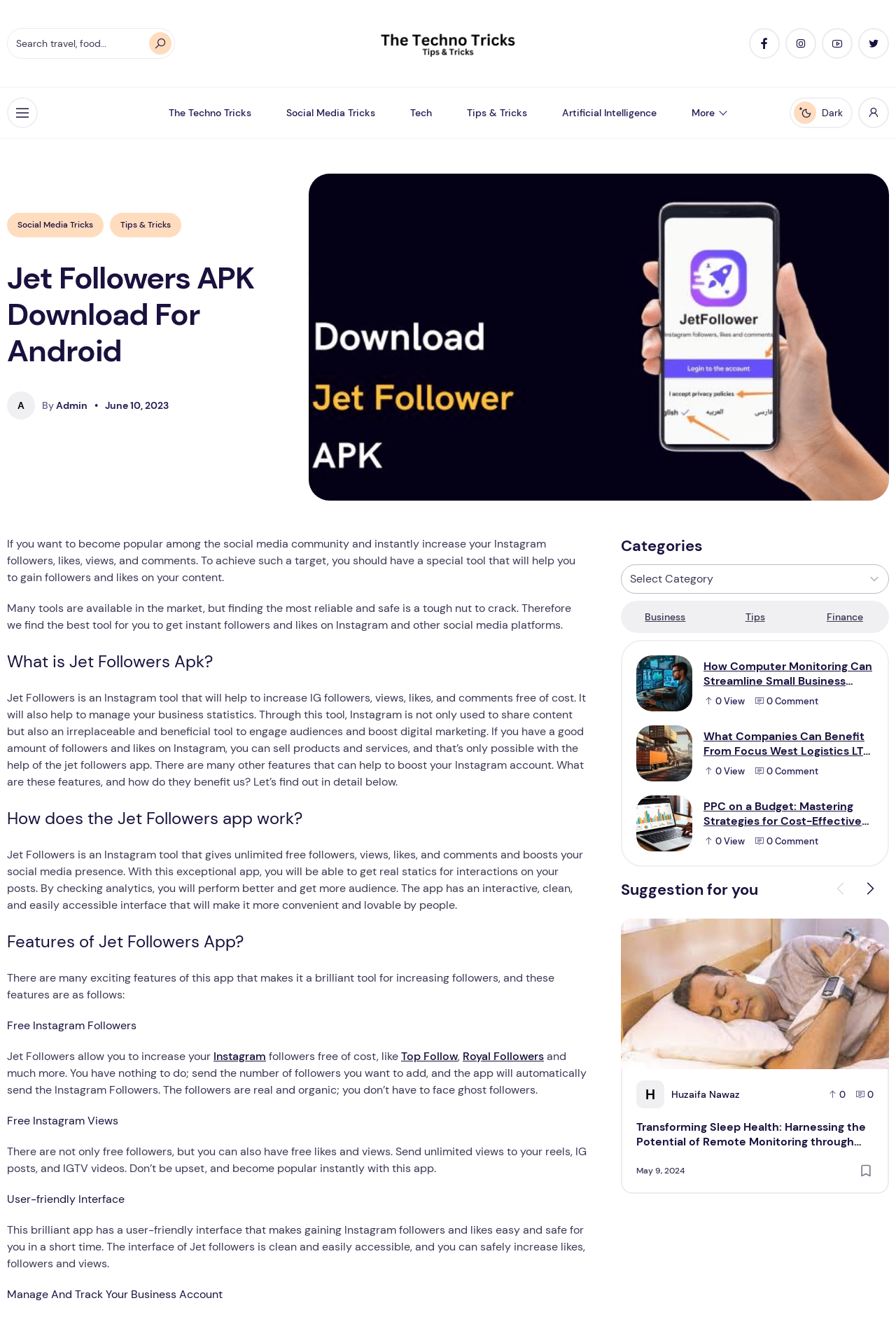Please predict the bounding box coordinates of the element's region where a click is necessary to complete the following instruction: "Enable dark mode". The coordinates should be represented by four float numbers between 0 and 1, i.e., [left, top, right, bottom].

[0.881, 0.074, 0.952, 0.097]